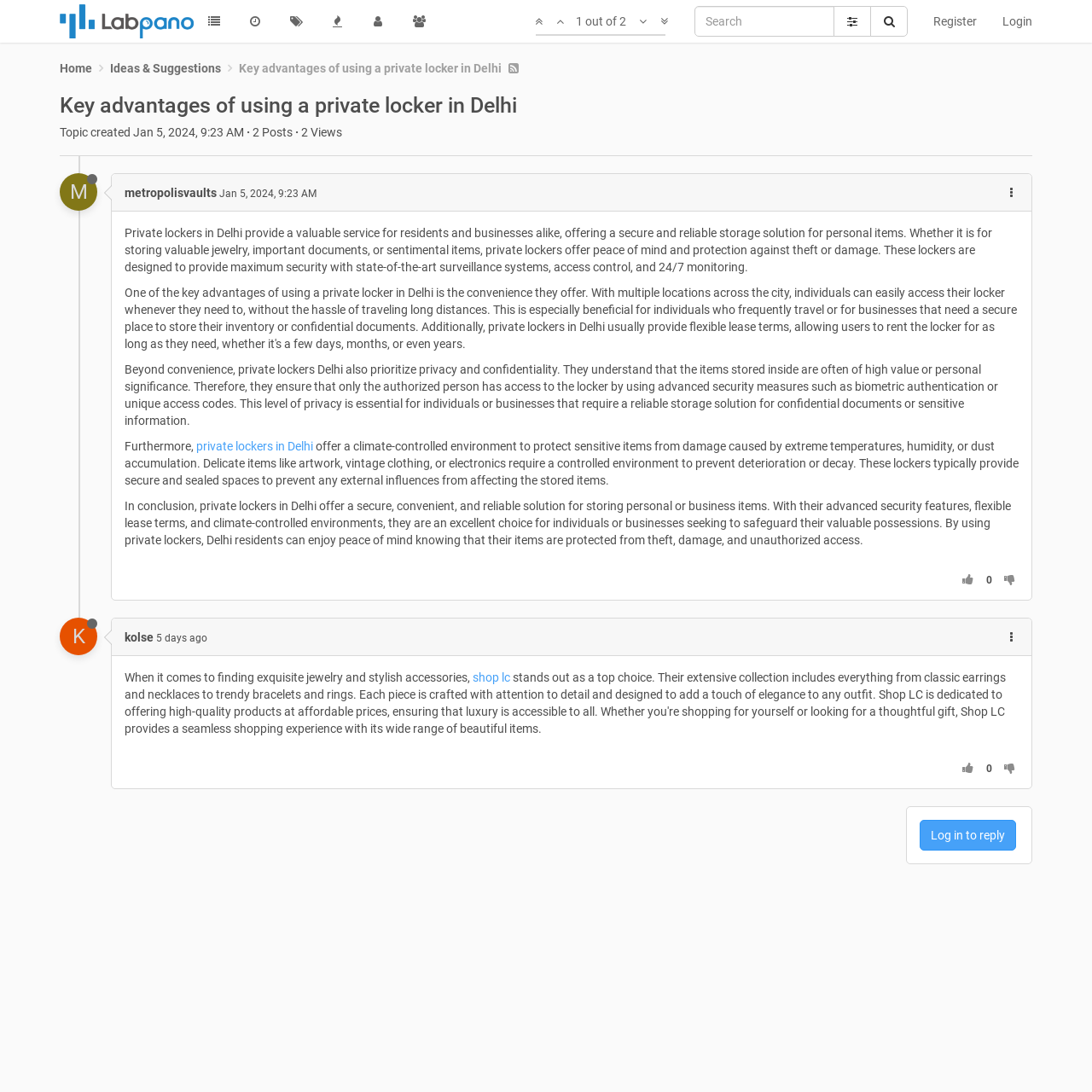What type of security measures do private lockers in Delhi use?
Could you please answer the question thoroughly and with as much detail as possible?

According to the webpage, private lockers in Delhi use advanced security measures such as state-of-the-art surveillance systems, access control, and 24/7 monitoring to provide maximum security for stored items.